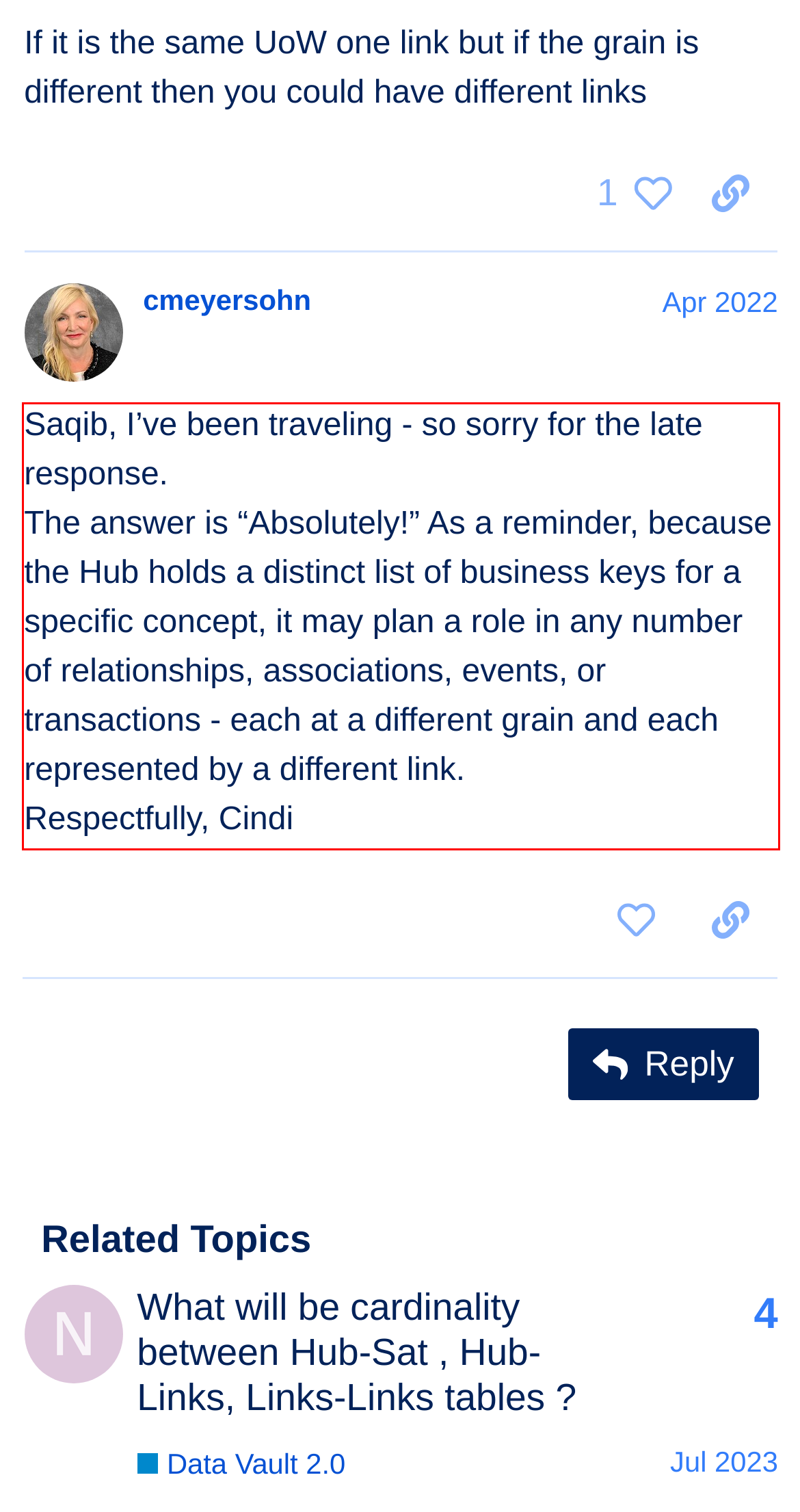Identify and extract the text within the red rectangle in the screenshot of the webpage.

Saqib, I’ve been traveling - so sorry for the late response. The answer is “Absolutely!” As a reminder, because the Hub holds a distinct list of business keys for a specific concept, it may plan a role in any number of relationships, associations, events, or transactions - each at a different grain and each represented by a different link. Respectfully, Cindi